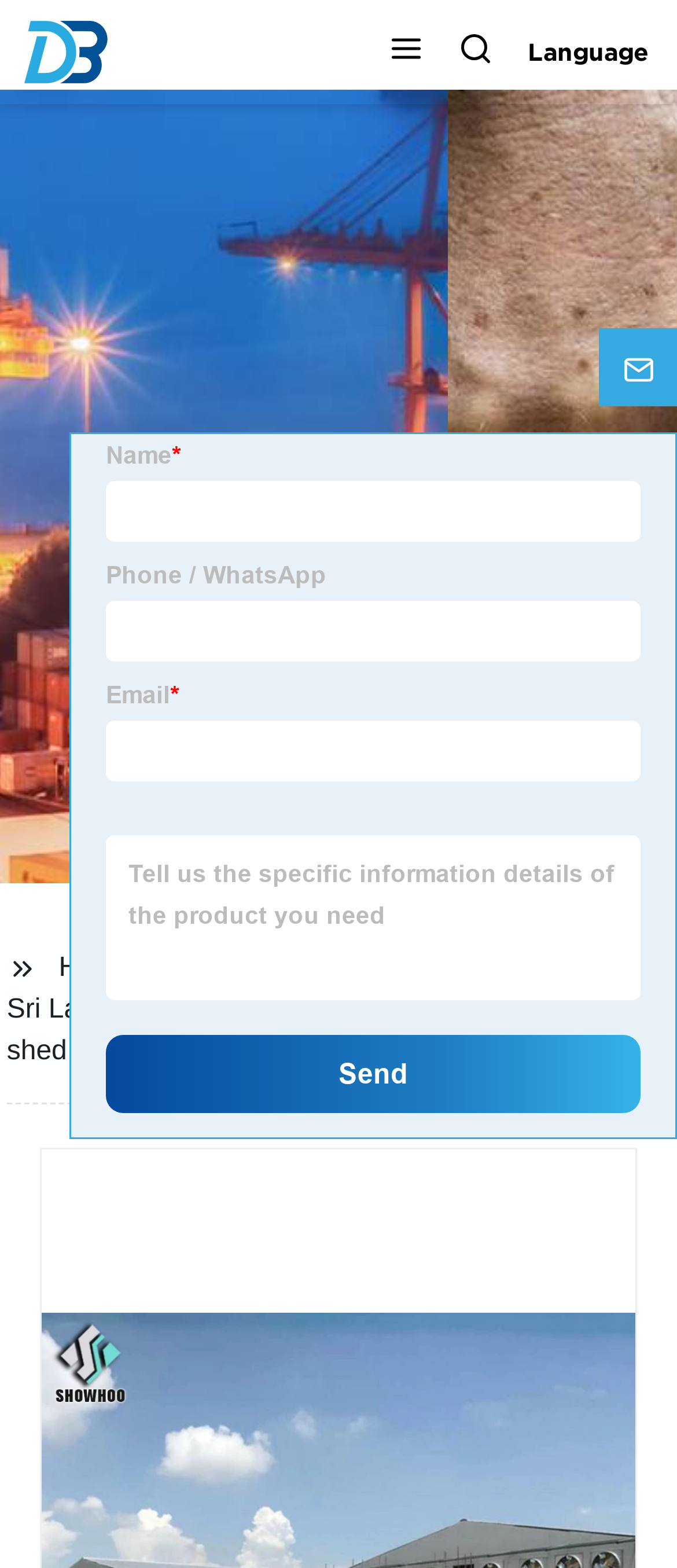How many buttons are on the top navigation bar? From the image, respond with a single word or brief phrase.

3